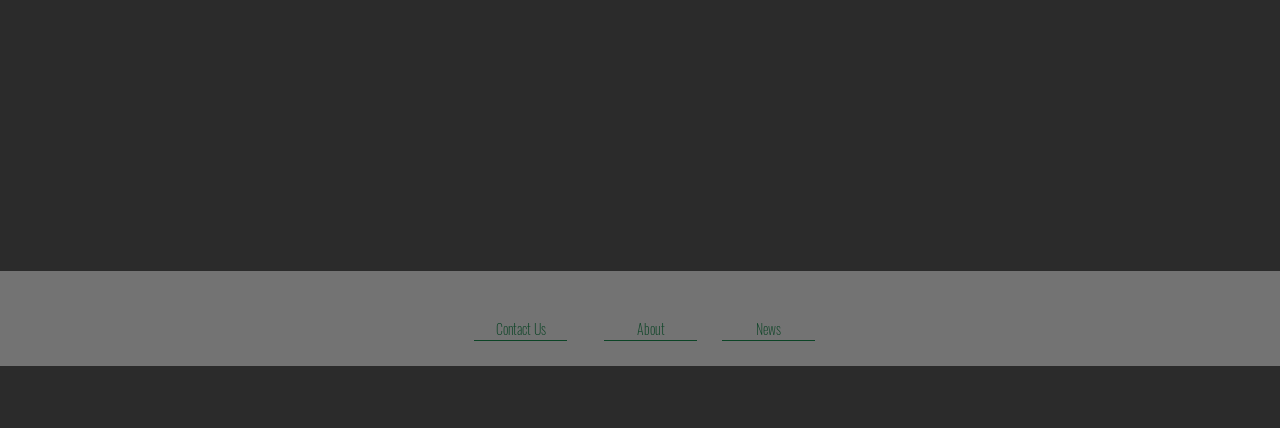Locate the UI element described by About in the provided webpage screenshot. Return the bounding box coordinates in the format (top-left x, top-left y, bottom-right x, bottom-right y), ensuring all values are between 0 and 1.

[0.472, 0.738, 0.545, 0.797]